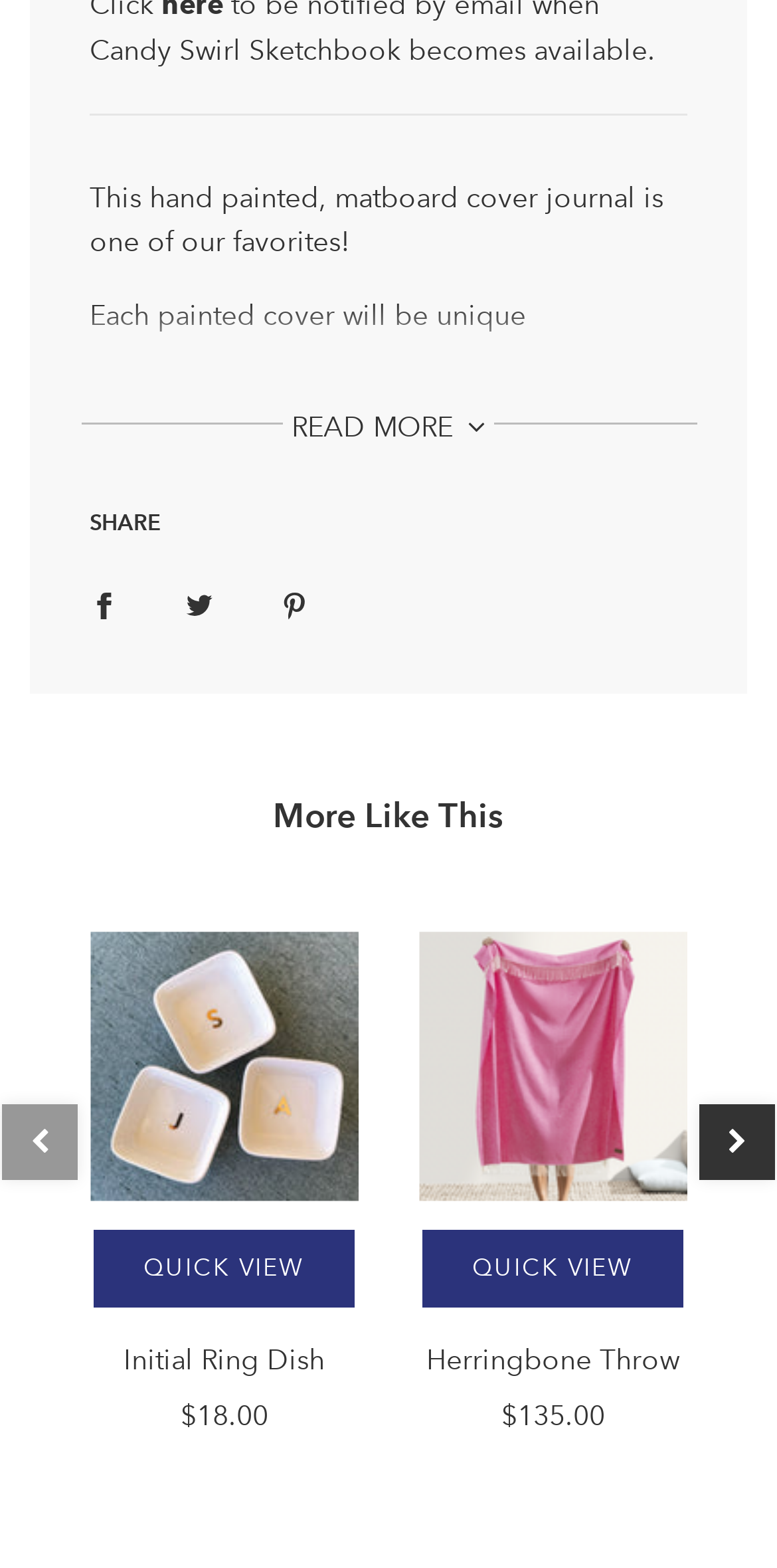Please provide the bounding box coordinates for the element that needs to be clicked to perform the instruction: "Quick view Initial Ring Dish". The coordinates must consist of four float numbers between 0 and 1, formatted as [left, top, right, bottom].

[0.121, 0.785, 0.456, 0.834]